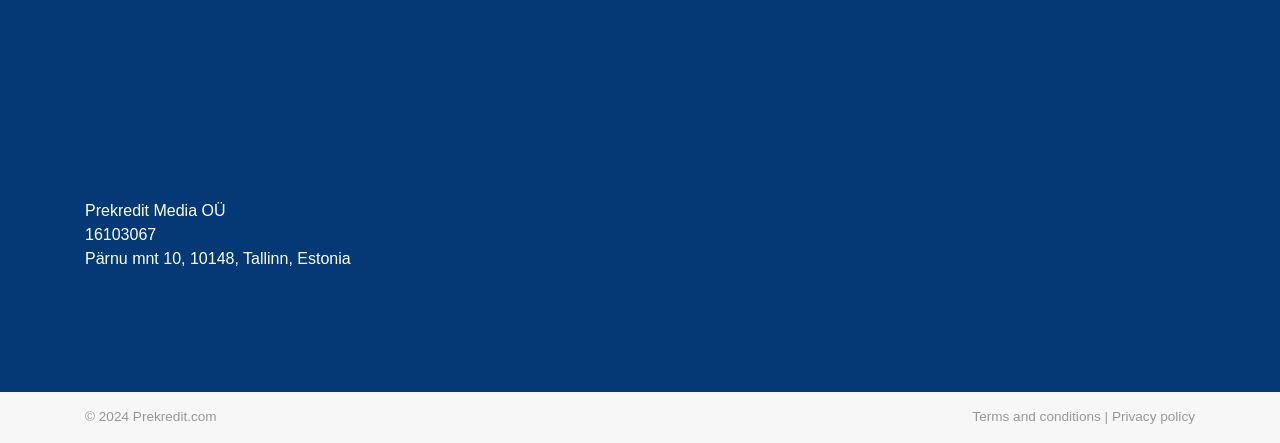What social media platform is linked?
Based on the visual, give a brief answer using one word or a short phrase.

Linkedin